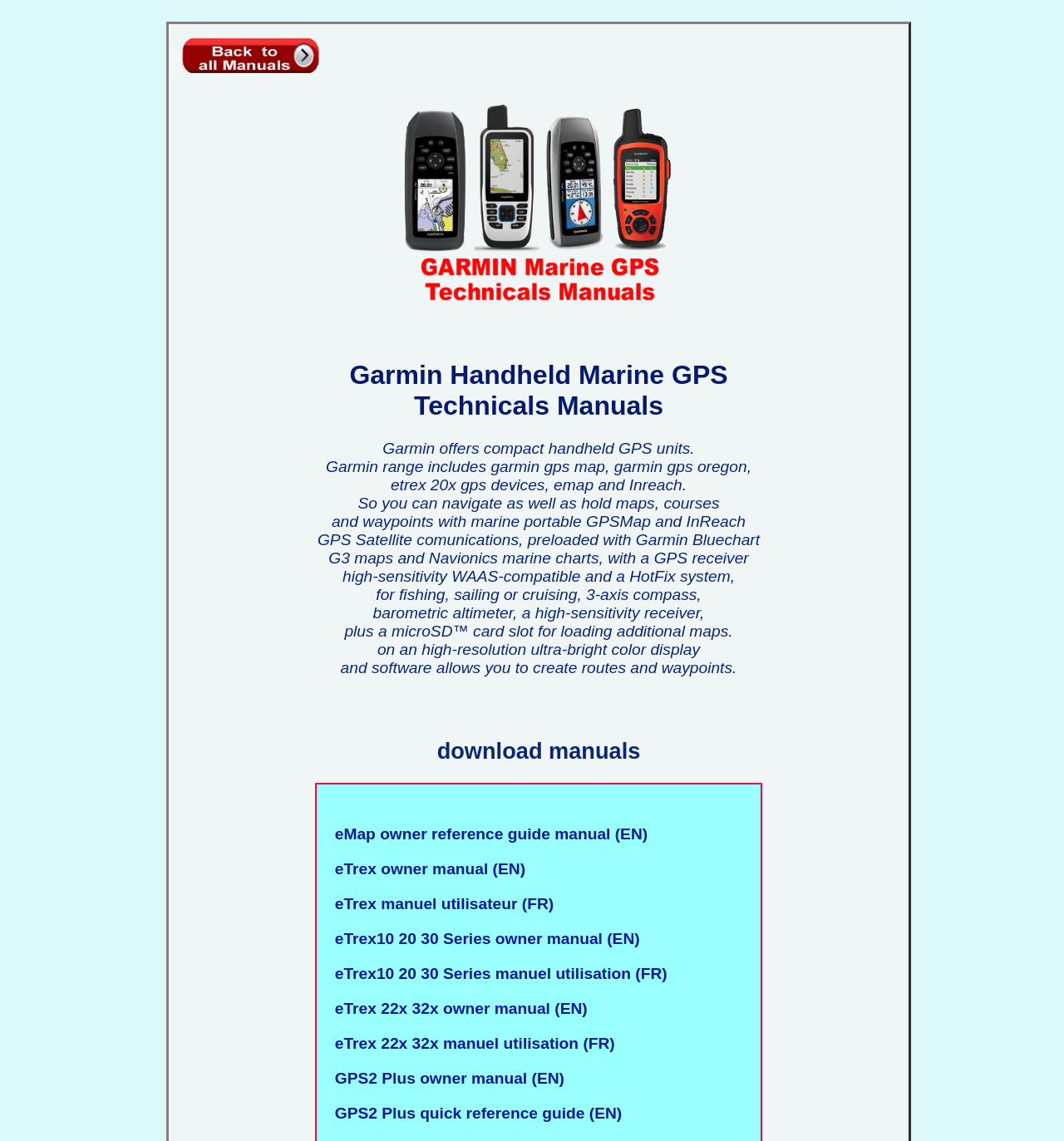What is the purpose of the HotFix system?
Provide a detailed answer to the question, using the image to inform your response.

The HotFix system is mentioned as one of the features of Garmin handheld marine GPS units, and it is intended for use in activities such as fishing, sailing, or cruising.